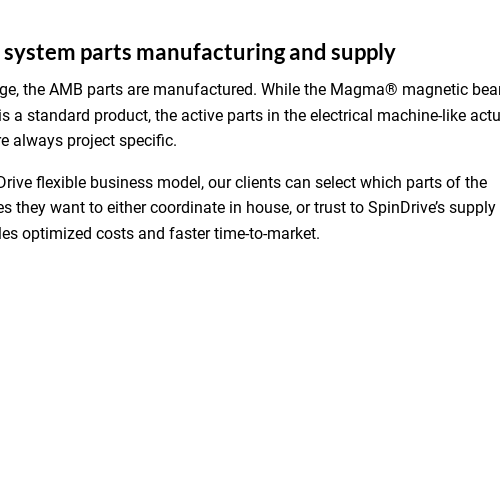Paint a vivid picture of the image with your description.

**Figure 3: 3D Combined Axial and Radial Bearing**

This image illustrates a 3D representation of a combined axial and radial bearing, a critical component in active magnetic bearings (AMB) systems. The accompanying text details the manufacturing process of AMB parts, highlighting the versatility of the Magma® magnetic bearing controller as a standard product. It emphasizes that while this controller is widely used, many active components within electrical machine-like actuators and sensors are tailored to specific project requirements. Furthermore, the description outlines SpinDrive's flexible business model, allowing clients to choose which parts of the manufacturing process to manage internally or outsource. This approach optimizes costs and accelerates time-to-market for clients seeking advanced bearing technology.